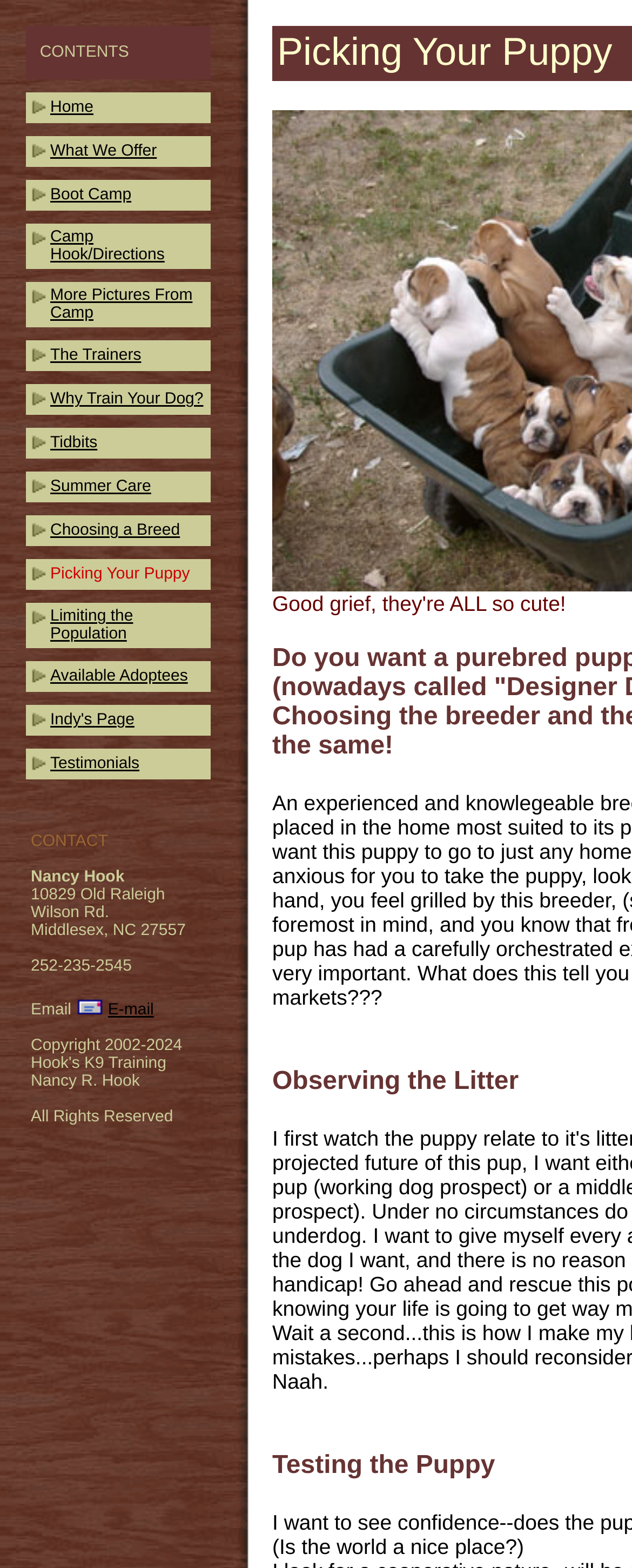How many menu items are there?
Look at the image and answer with only one word or phrase.

9